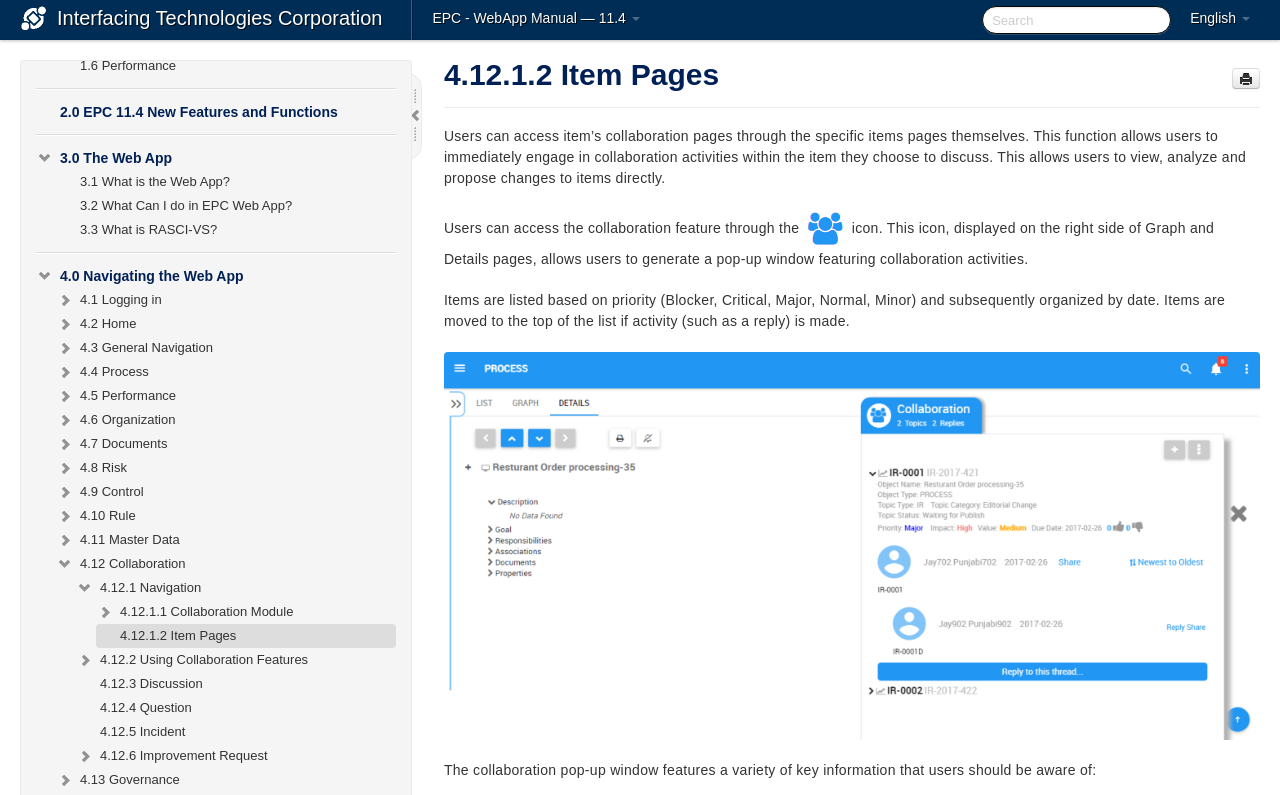How are items listed in the collaboration pop-up window?
Provide a one-word or short-phrase answer based on the image.

By priority and date